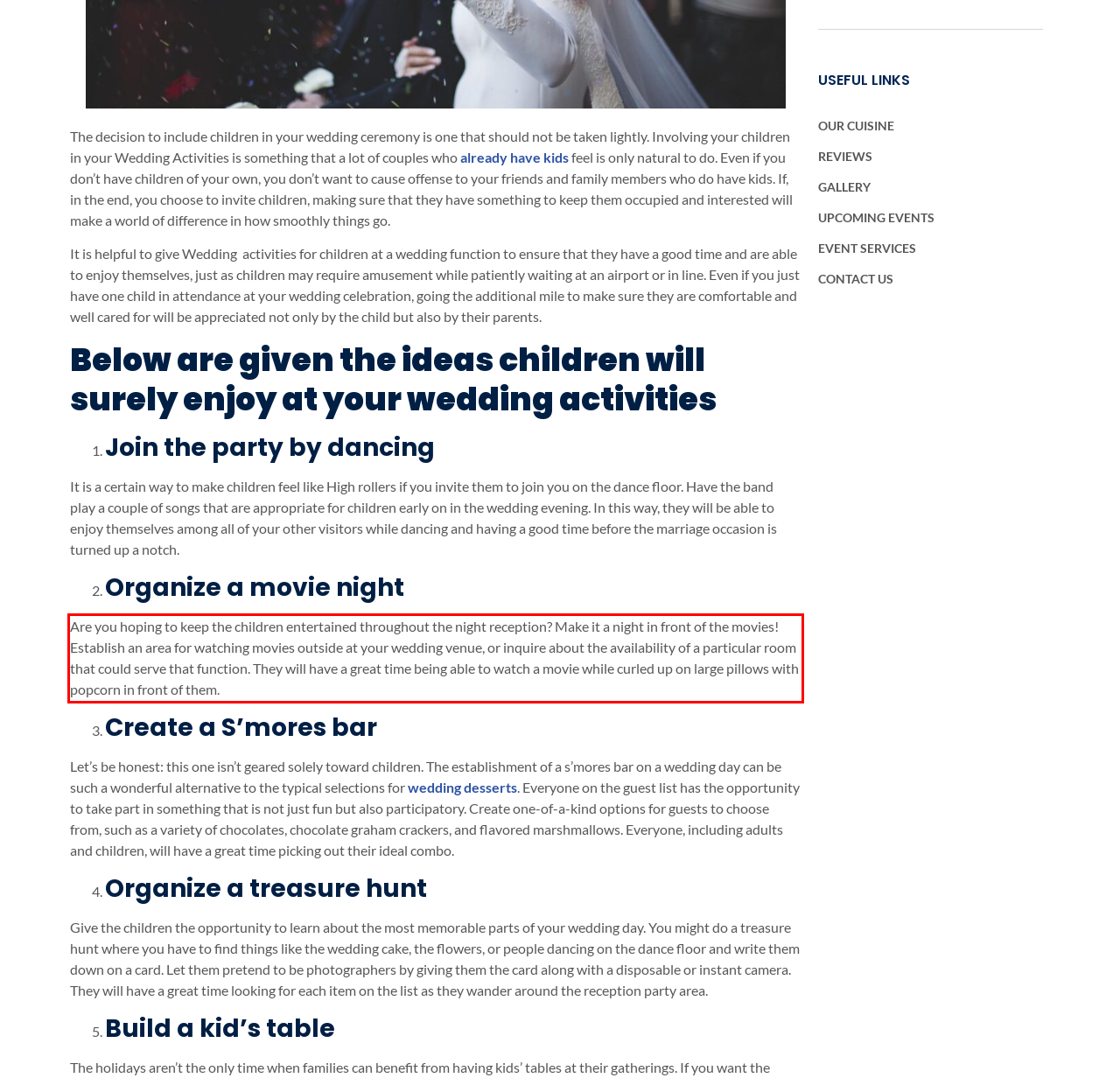Analyze the webpage screenshot and use OCR to recognize the text content in the red bounding box.

Are you hoping to keep the children entertained throughout the night reception? Make it a night in front of the movies! Establish an area for watching movies outside at your wedding venue, or inquire about the availability of a particular room that could serve that function. They will have a great time being able to watch a movie while curled up on large pillows with popcorn in front of them.